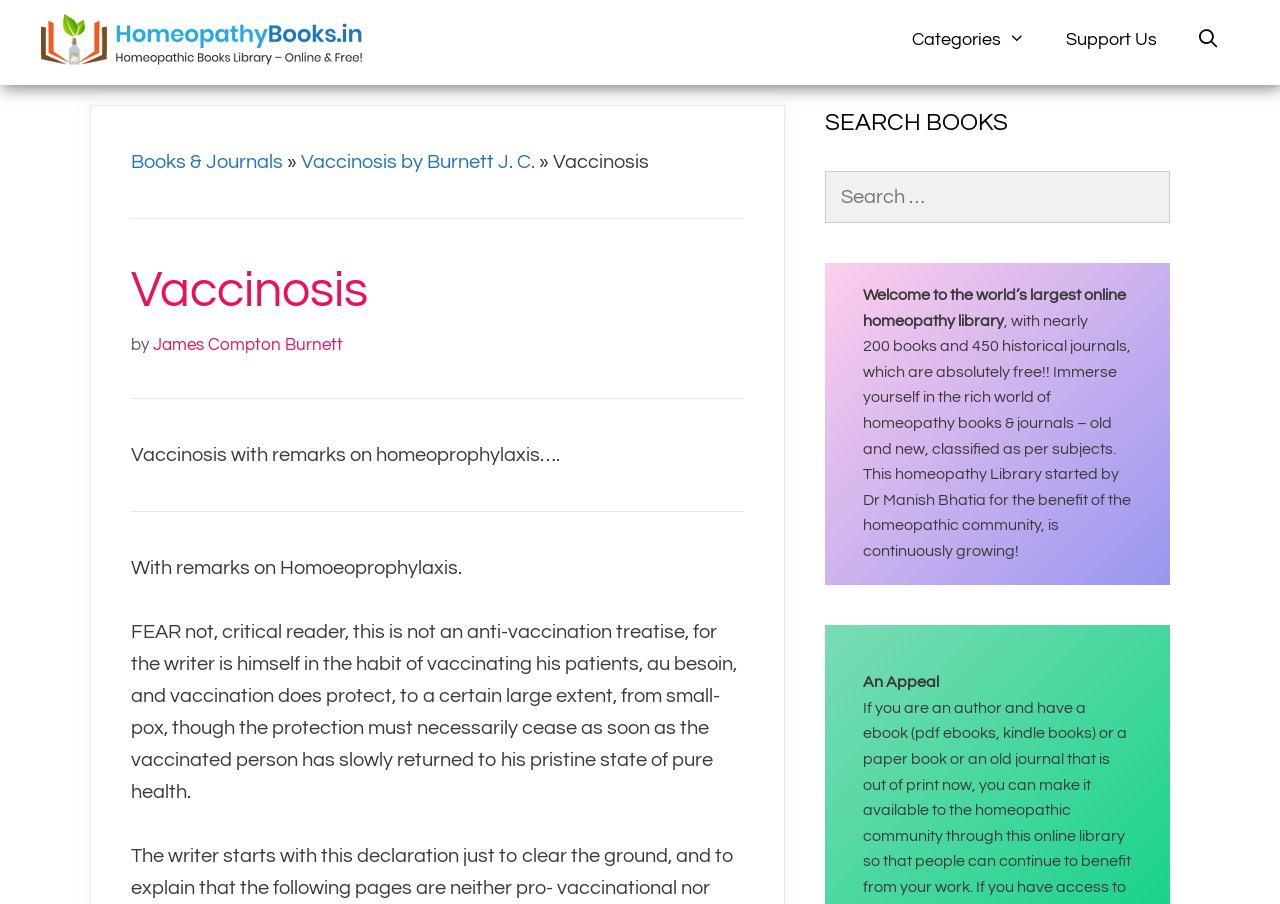Create a full and detailed caption for the entire webpage.

The webpage is about a book titled "Vaccinosis" by James Compton Burnett, with a focus on homeopathy. At the top, there is a banner with a link to "HomeopathyBooks.in" accompanied by an image. Below the banner, there is a primary navigation menu with links to "Categories", "Support Us", and "Open Search Bar".

On the left side, there is a breadcrumbs navigation menu showing the path "Books & Journals" > "Vaccinosis by Burnett J. C.". Below the breadcrumbs, there is a header section with a heading "Vaccinosis" followed by the author's name "James Compton Burnett". The header section also includes a brief description of the book, "Vaccinosis with remarks on homeoprophylaxis…".

Below the header section, there is a paragraph of text that starts with "FEAR not, critical reader, this is not an anti-vaccination treatise…". This paragraph appears to be an excerpt from the book.

On the right side, there are two complementary sections. The top section has a heading "SEARCH BOOKS" with a search box below it. The bottom section has a welcome message and a brief description of the website, which is an online homeopathy library with a large collection of books and journals. The section also includes an appeal for support.

Overall, the webpage appears to be a book page on an online homeopathy library website, providing information about the book "Vaccinosis" and its author, as well as a search function and a brief introduction to the website.